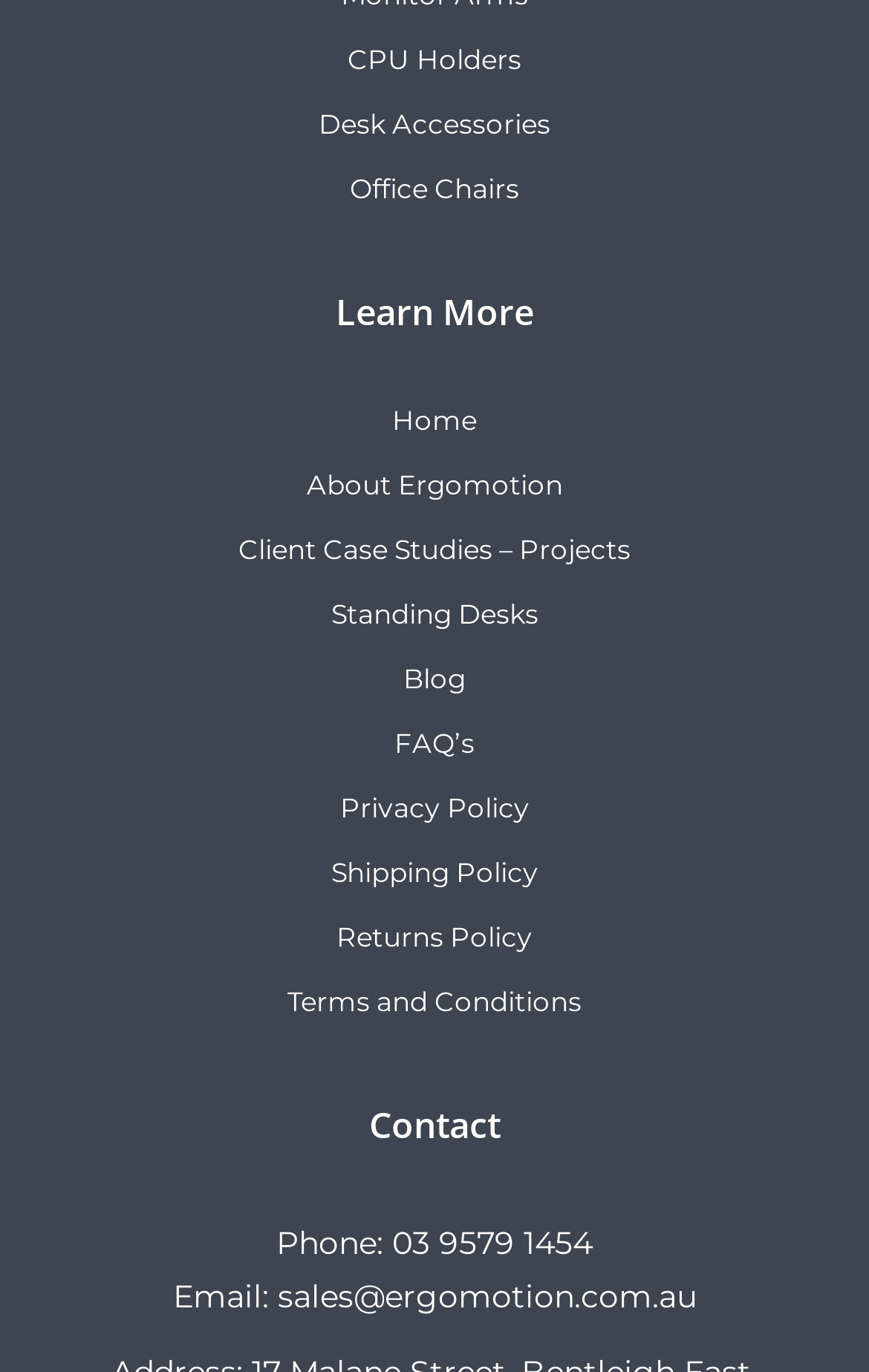Using the information in the image, give a comprehensive answer to the question: 
What are the available resources for customers?

By examining the links at the top of the webpage, I found that the website offers several resources for customers, including FAQs, a Blog, and Client Case Studies.